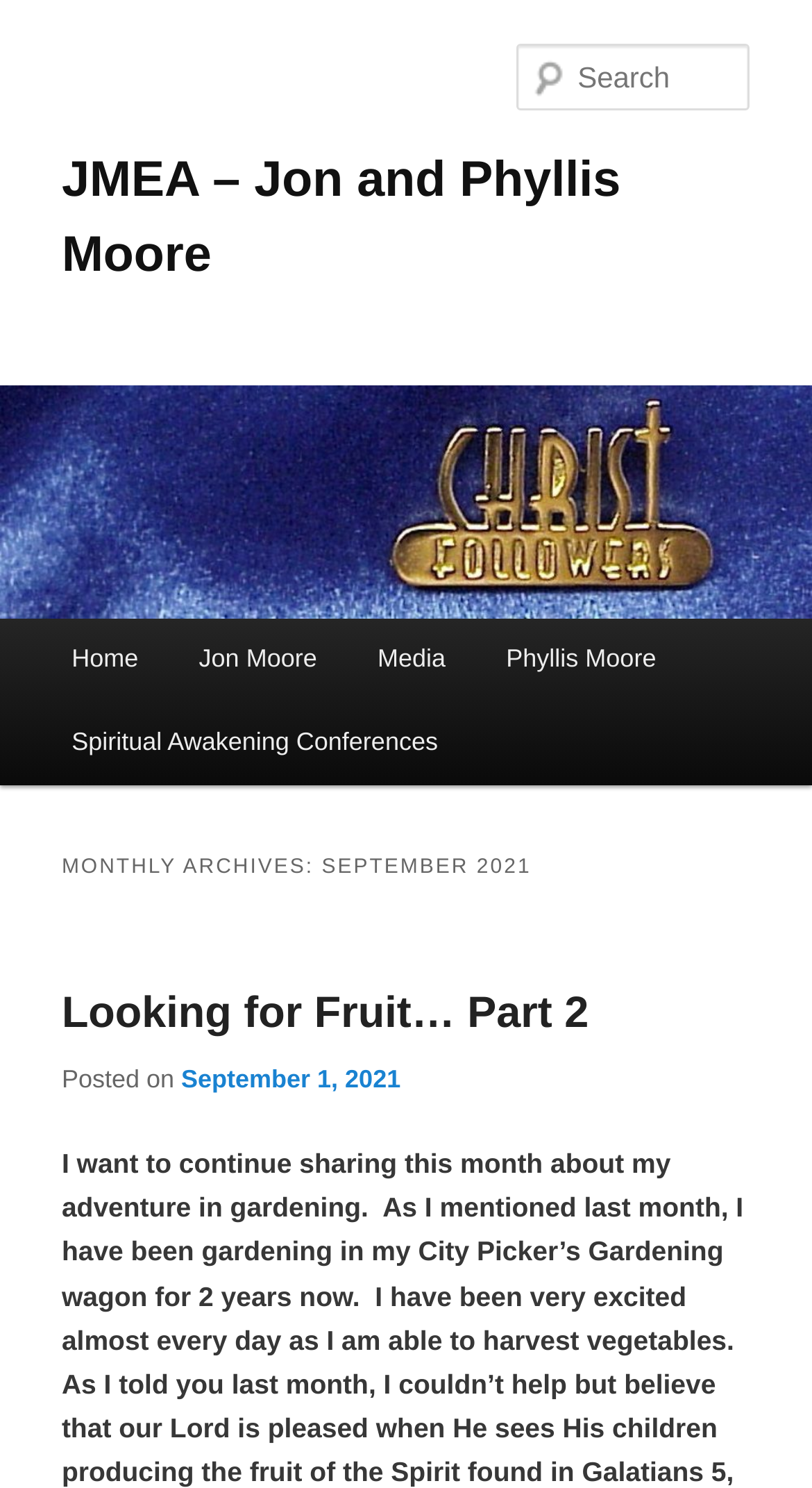Locate the primary headline on the webpage and provide its text.

JMEA – Jon and Phyllis Moore